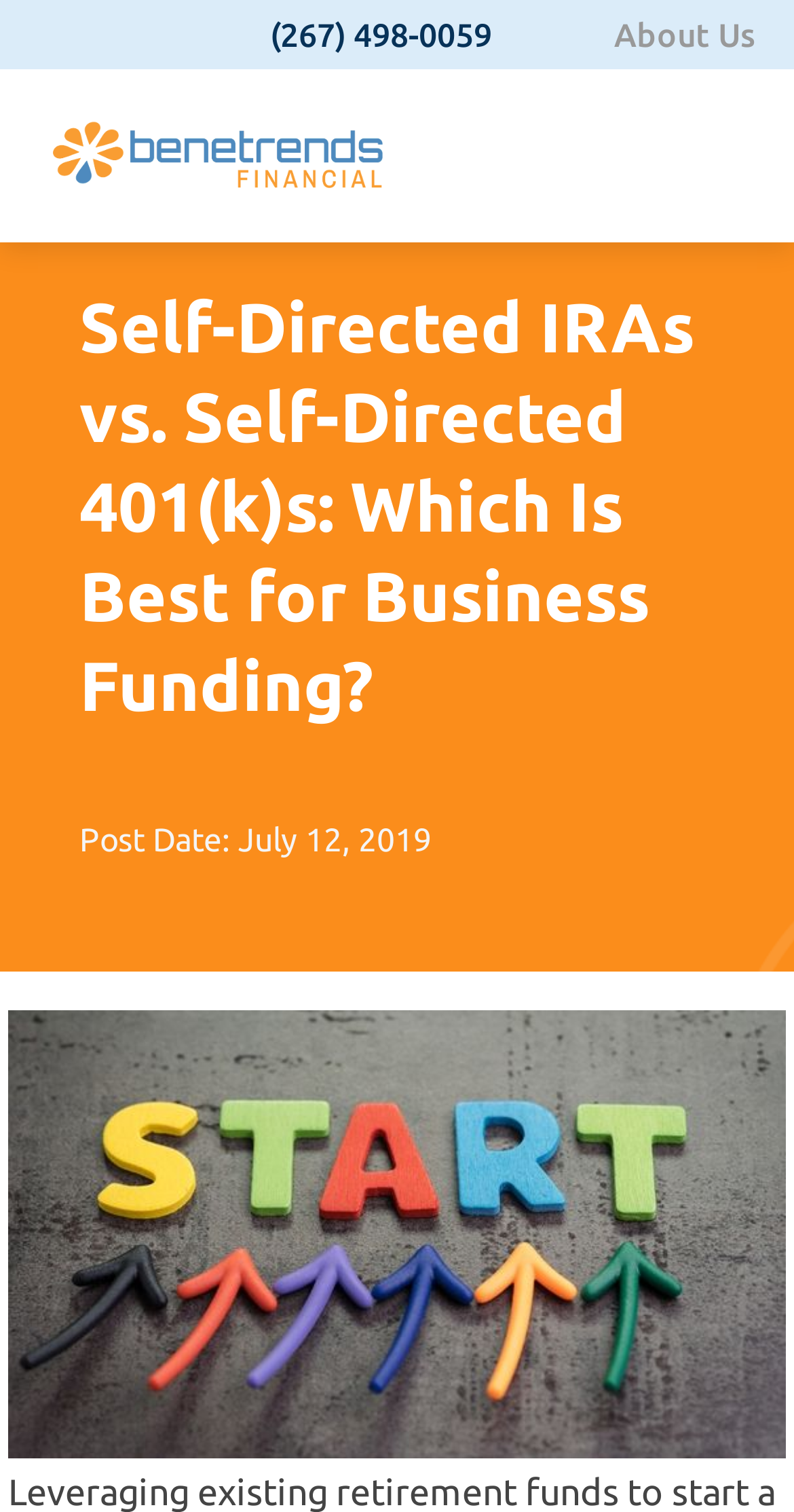Can you look at the image and give a comprehensive answer to the question:
What is the main topic of the webpage?

I analyzed the heading and content of the webpage, and found that the main topic is a comparison between Self-Directed IRAs and Self-Directed 401(k)s for business funding. This suggests that the webpage is discussing the use of retirement funds for business financing.